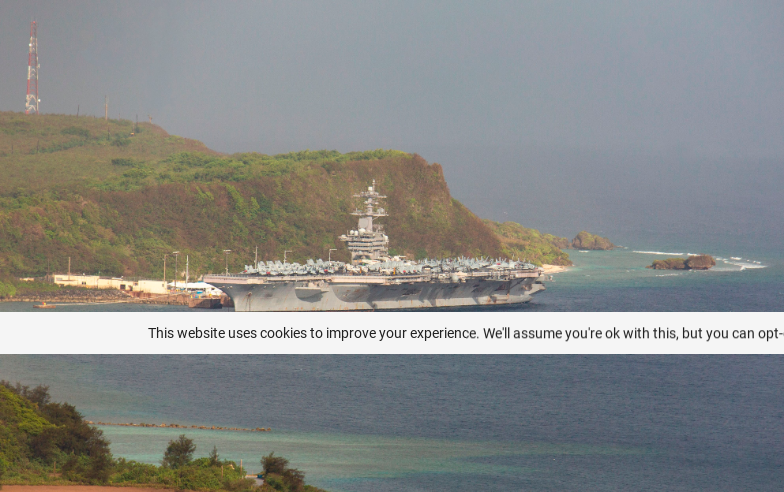Detail everything you observe in the image.

The image captures the USS Theodore Roosevelt, an aircraft carrier, as it is docked at Naval Base Guam in Apra Harbor on April 27. It highlights the imposing structure of the carrier, surrounded by lush greenery and the tranquil waters of the harbor. The backdrop reveals a coastal landscape, emphasizing the ship's position as it prepares to leave after being docked for several weeks due to a coronavirus outbreak onboard. The image reflects the activity of naval operations in the region, showcasing the balance between military readiness and the natural beauty of Guam.